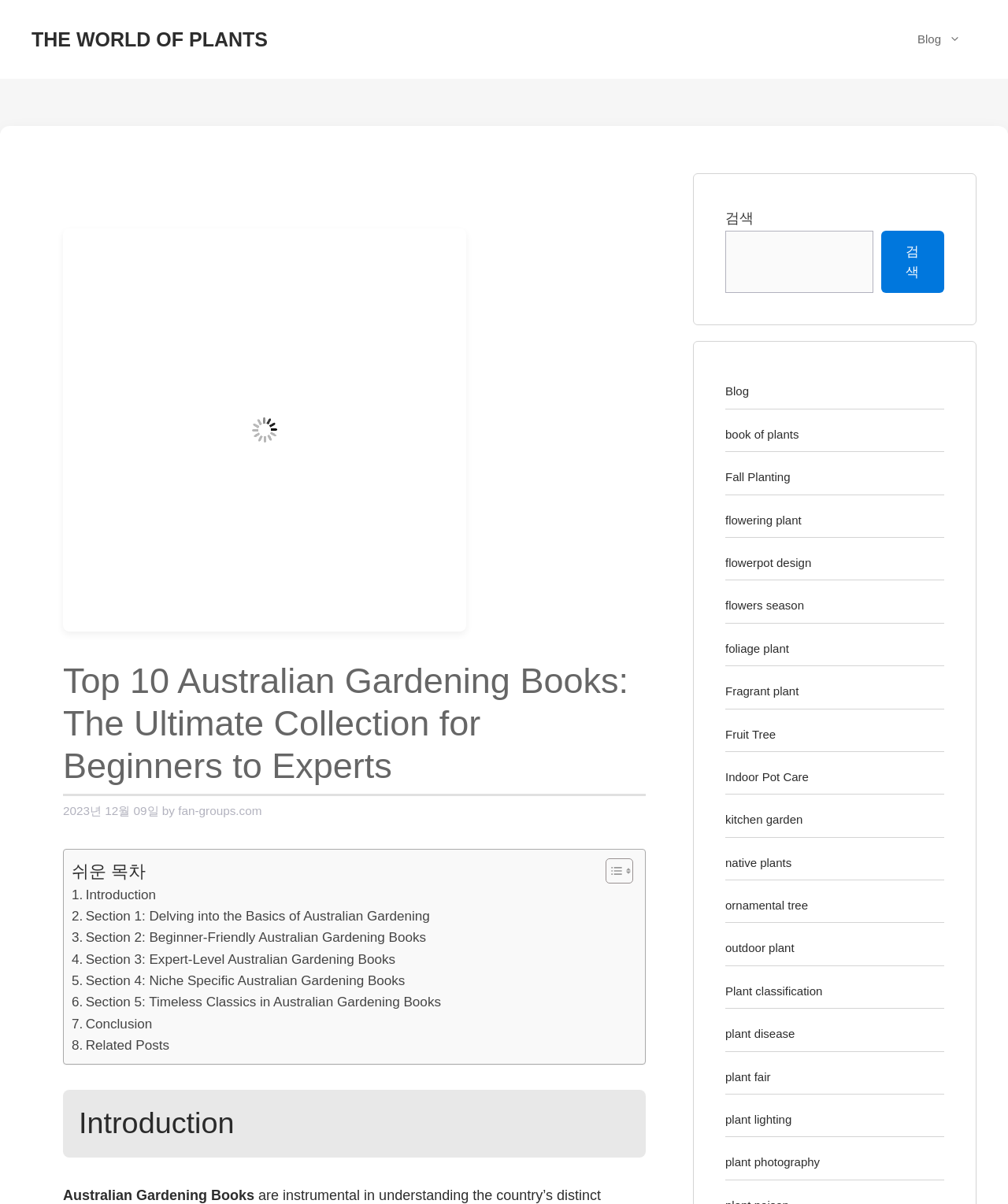Please provide a comprehensive answer to the question based on the screenshot: What is the title of the top 10 Australian gardening books?

I found the title by looking at the header element with the text 'Top 10 Australian Gardening Books: The Ultimate Collection for Beginners to Experts' which is located at the top of the webpage.